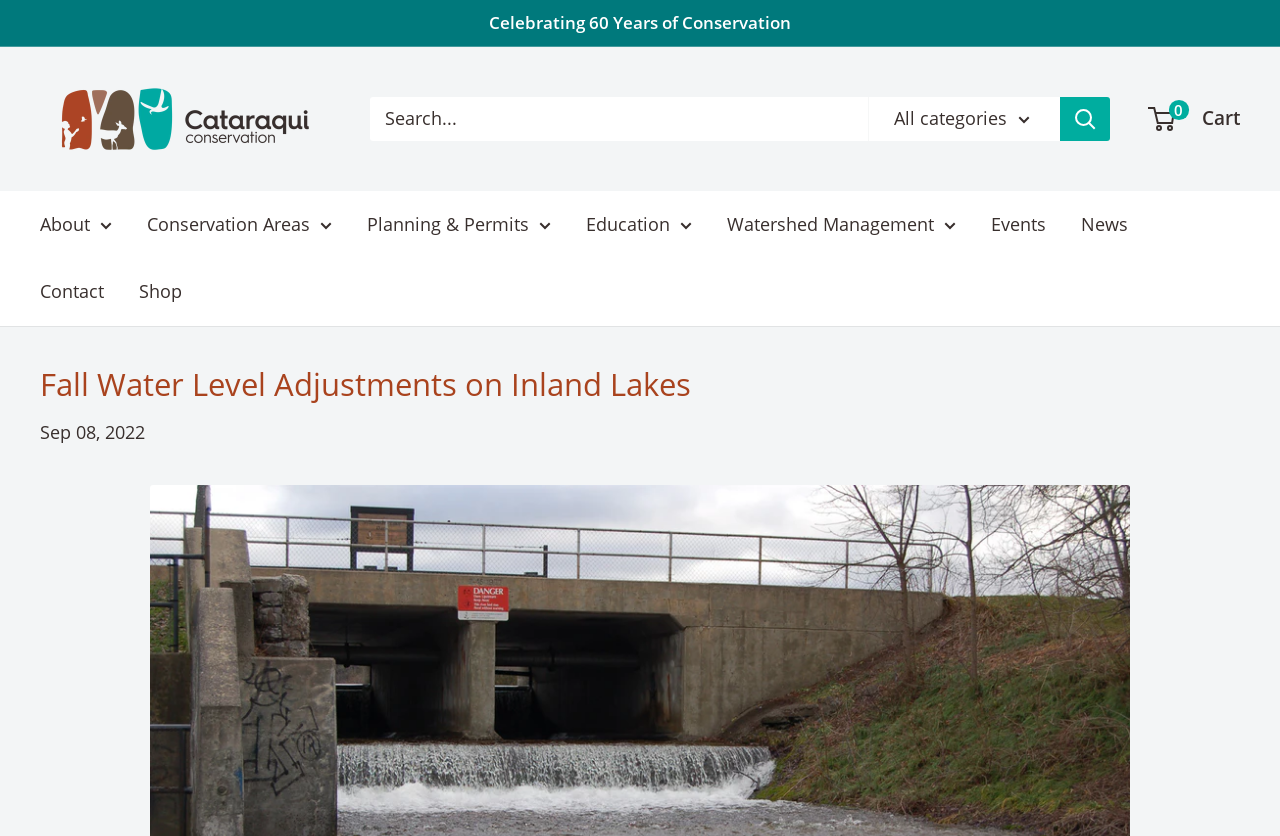Given the description "News", provide the bounding box coordinates of the corresponding UI element.

[0.845, 0.249, 0.881, 0.289]